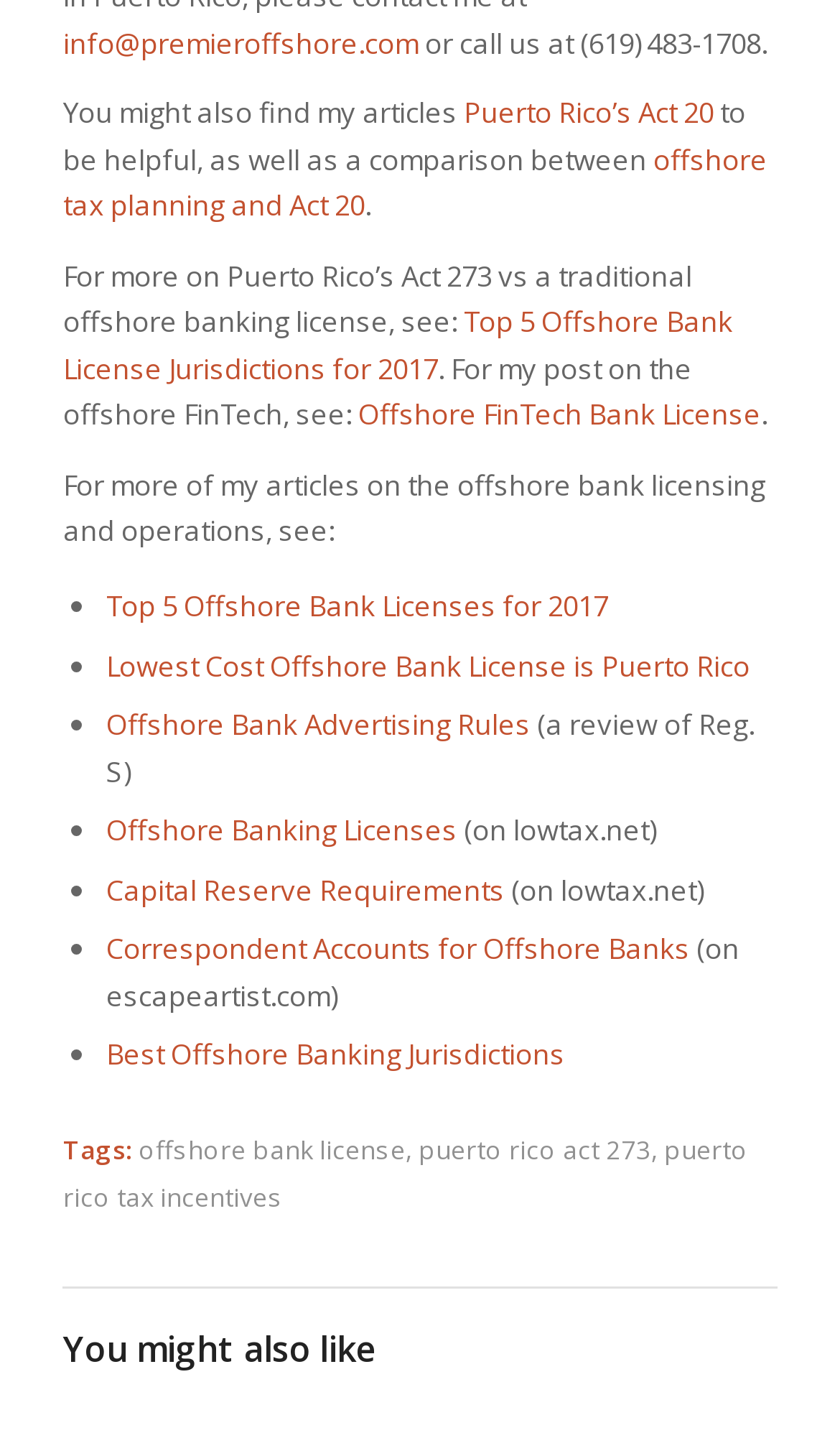Identify the bounding box coordinates of the region that should be clicked to execute the following instruction: "Read the article about Puerto Rico’s Act 20".

[0.552, 0.065, 0.849, 0.092]